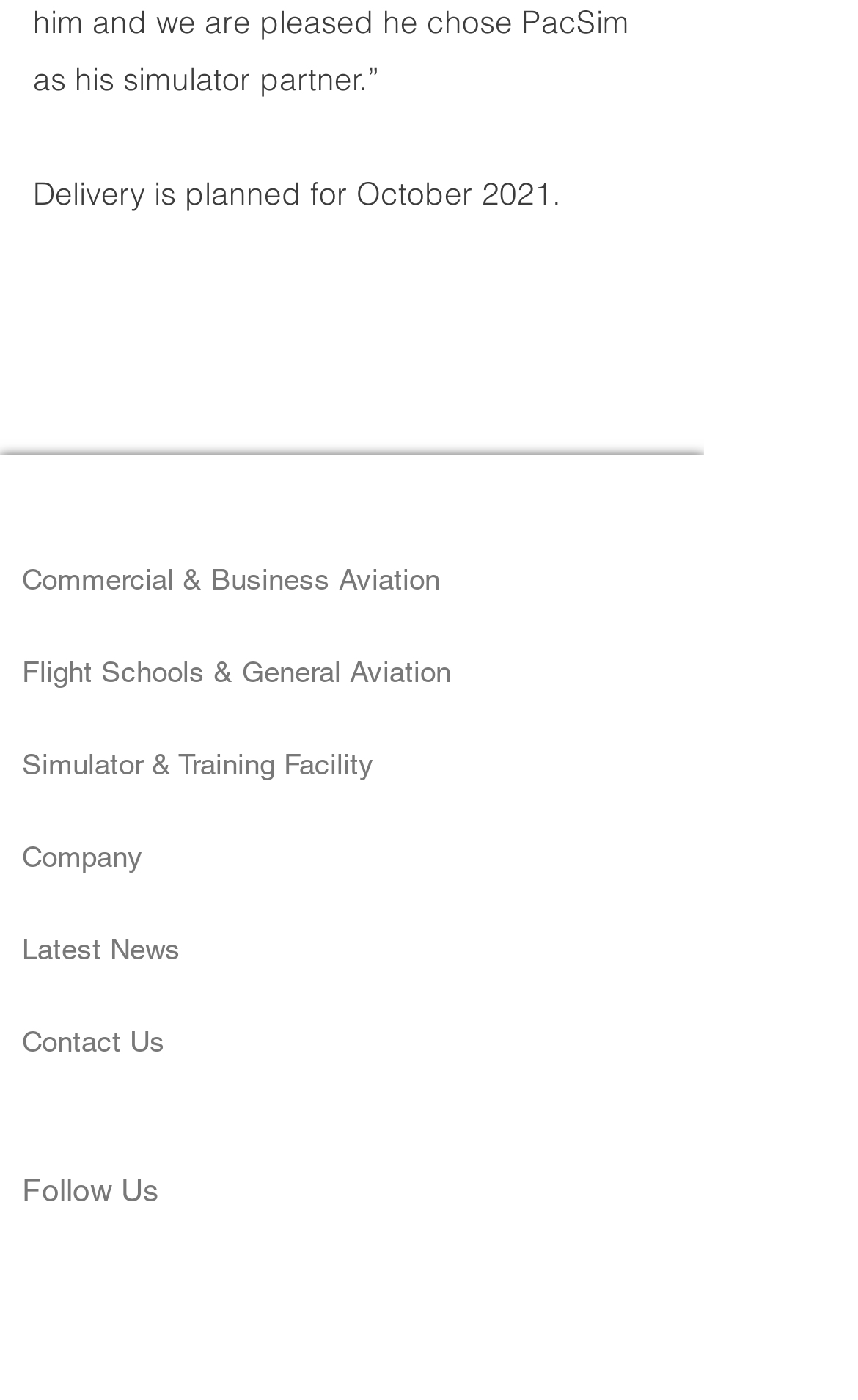Answer the question using only one word or a concise phrase: What is the purpose of the webpage?

Aviation-related information